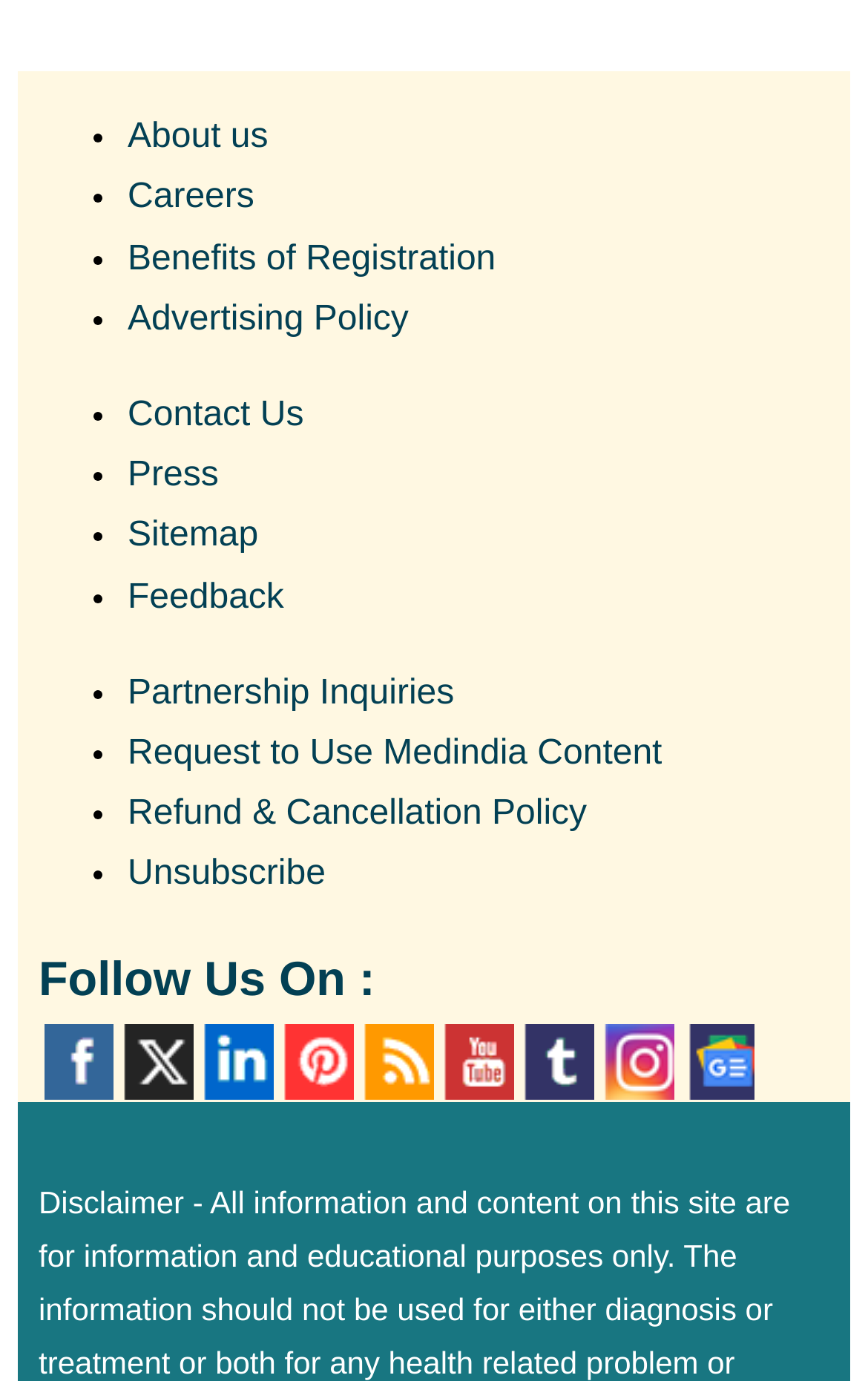Determine the bounding box coordinates of the region that needs to be clicked to achieve the task: "Learn about Outpatient Mental Health Services".

None